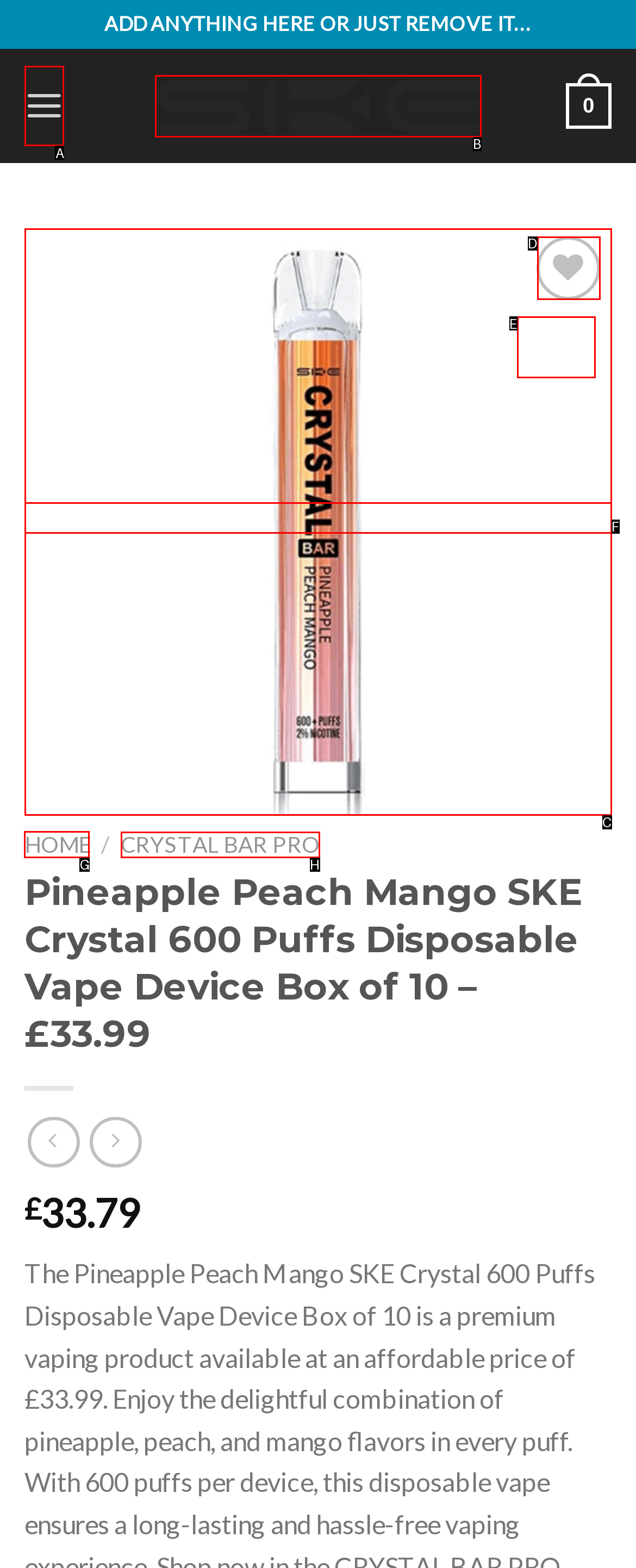Indicate the letter of the UI element that should be clicked to accomplish the task: Click on the 'HOME' link. Answer with the letter only.

G